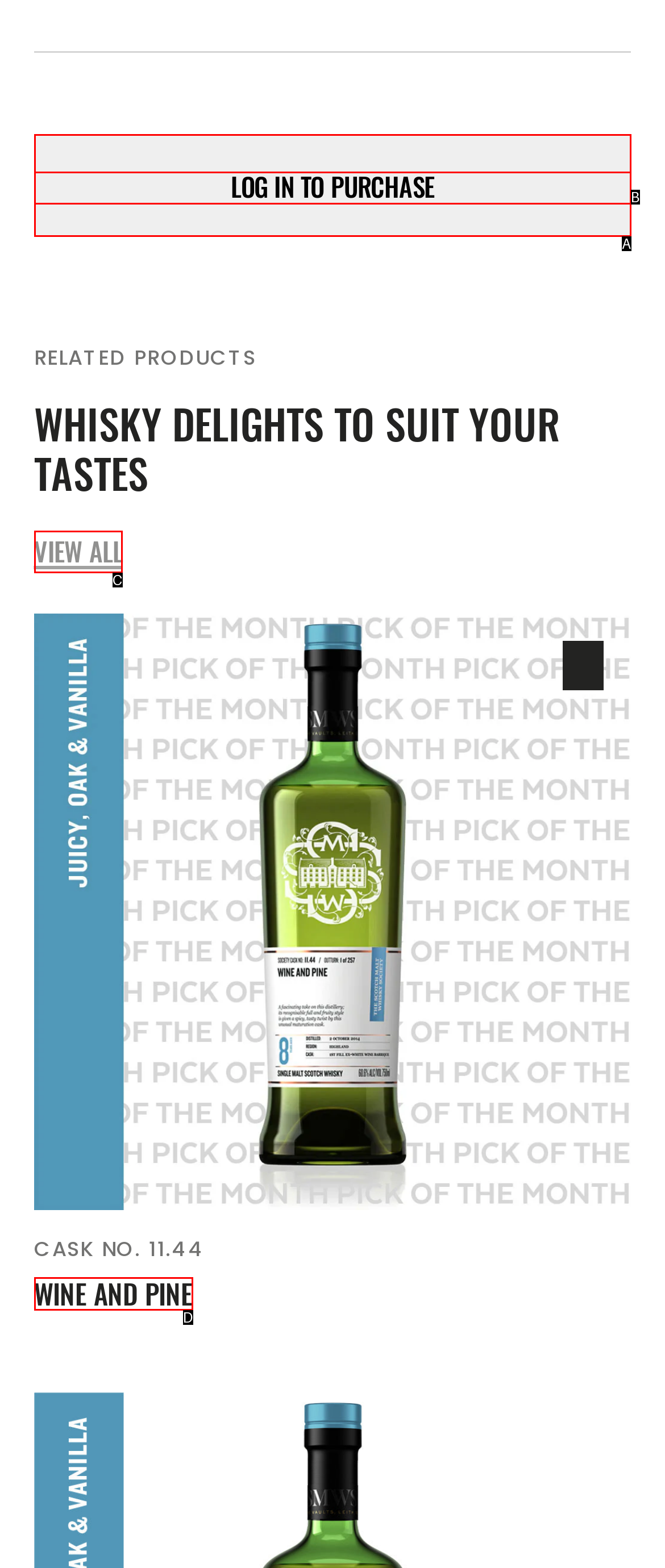Based on the description: Wine And Pine, find the HTML element that matches it. Provide your answer as the letter of the chosen option.

D